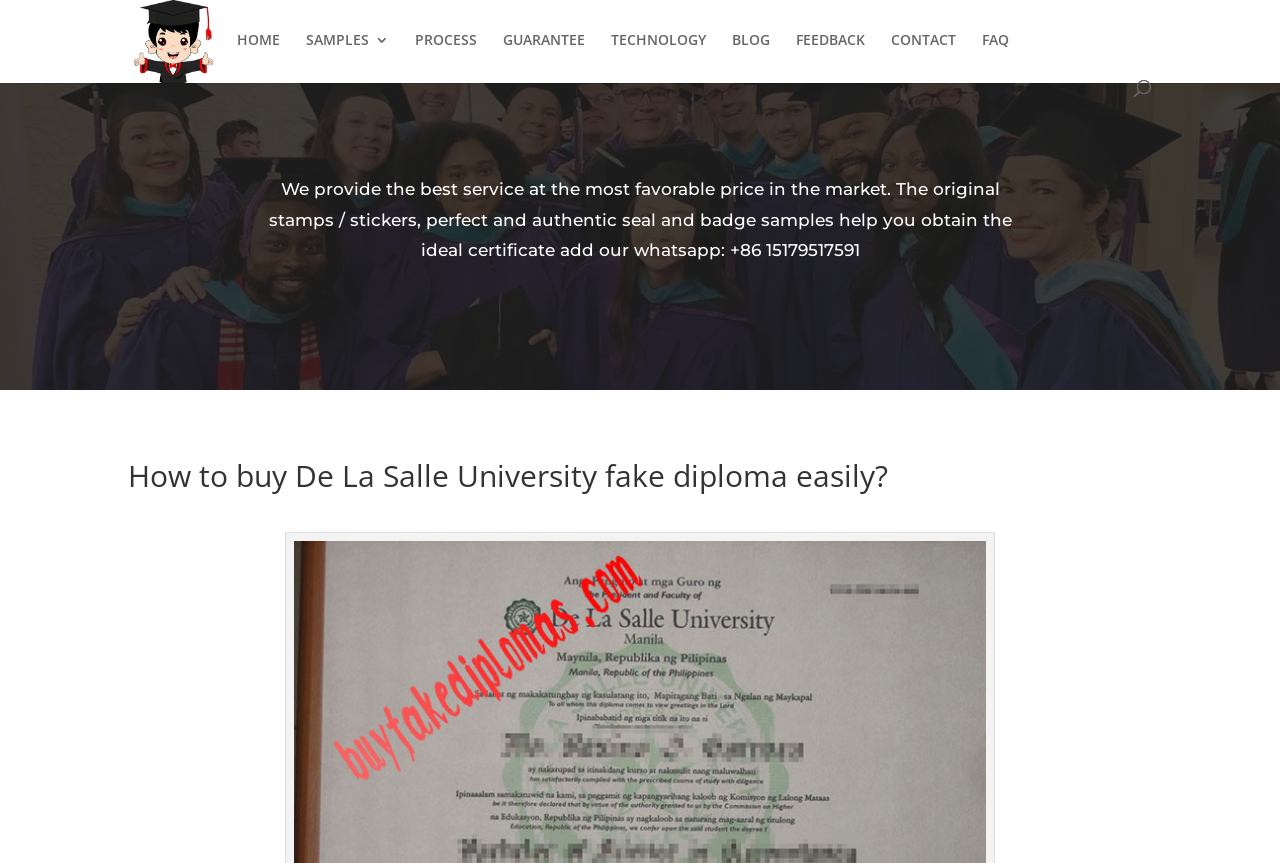Illustrate the webpage with a detailed description.

The webpage is about buying fake diplomas, specifically focusing on De La Salle University. At the top left, there is a logo image with a link to the website's homepage. Below the logo, there is a navigation menu with 8 links: HOME, SAMPLES 3, PROCESS, GUARANTEE, TECHNOLOGY, BLOG, FEEDBACK, and CONTACT, which are evenly spaced and aligned horizontally. 

On the top right, there is a search bar that spans almost the entire width of the page. 

The main content of the webpage starts with a heading that asks "How to buy De La Salle University fake diploma easily?" This heading is centered and takes up about half of the page's width. 

Below the heading, there is a paragraph of text that describes the service provided by the website, including the quality of their products and a WhatsApp contact number. This text is left-aligned and takes up about two-thirds of the page's width. 

There is a small, empty space below the paragraph, and then another small piece of text that seems to be a non-breaking space character.